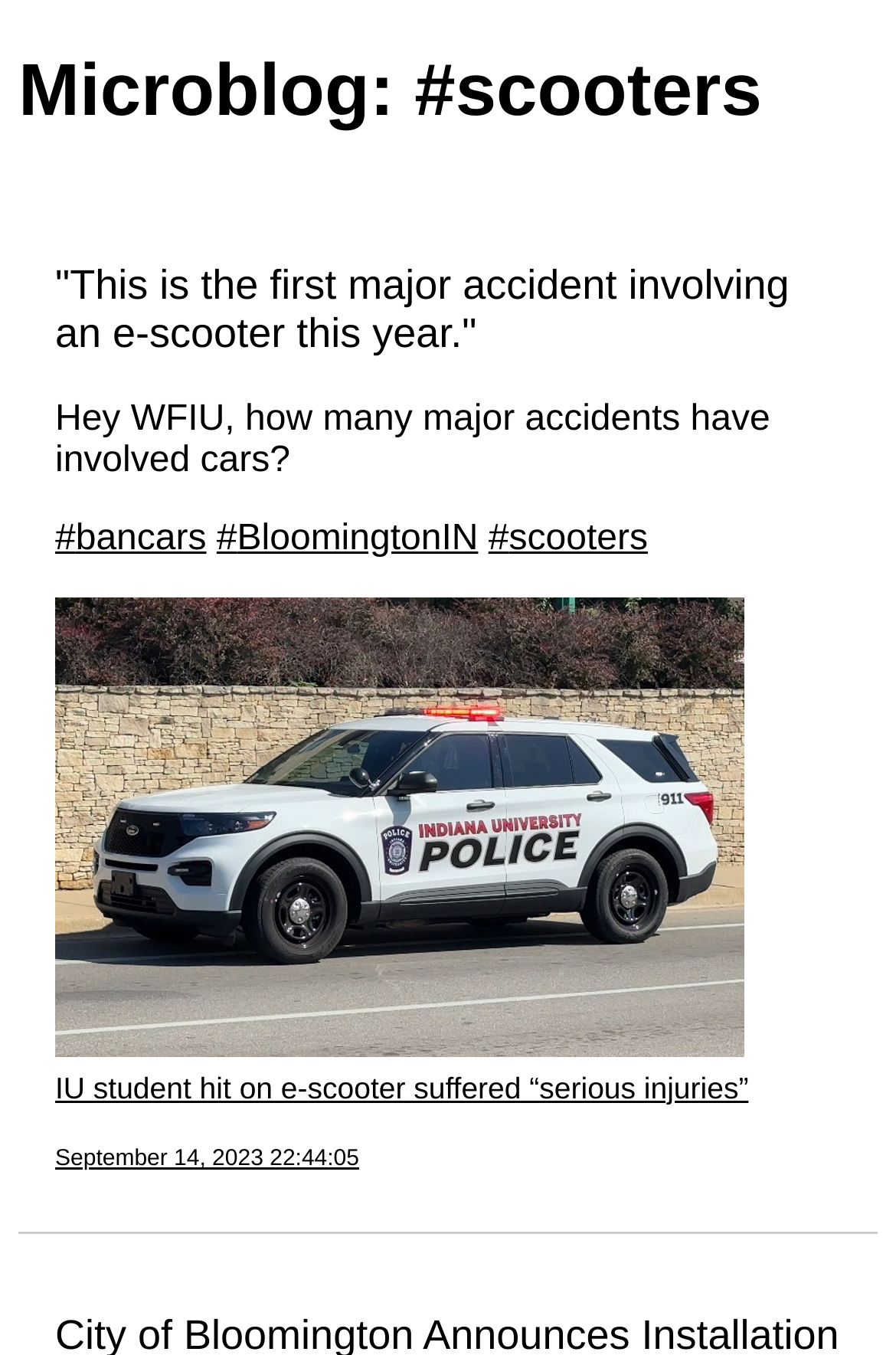Predict the bounding box coordinates for the UI element described as: "#scooters". The coordinates should be four float numbers between 0 and 1, presented as [left, top, right, bottom].

[0.545, 0.383, 0.723, 0.412]